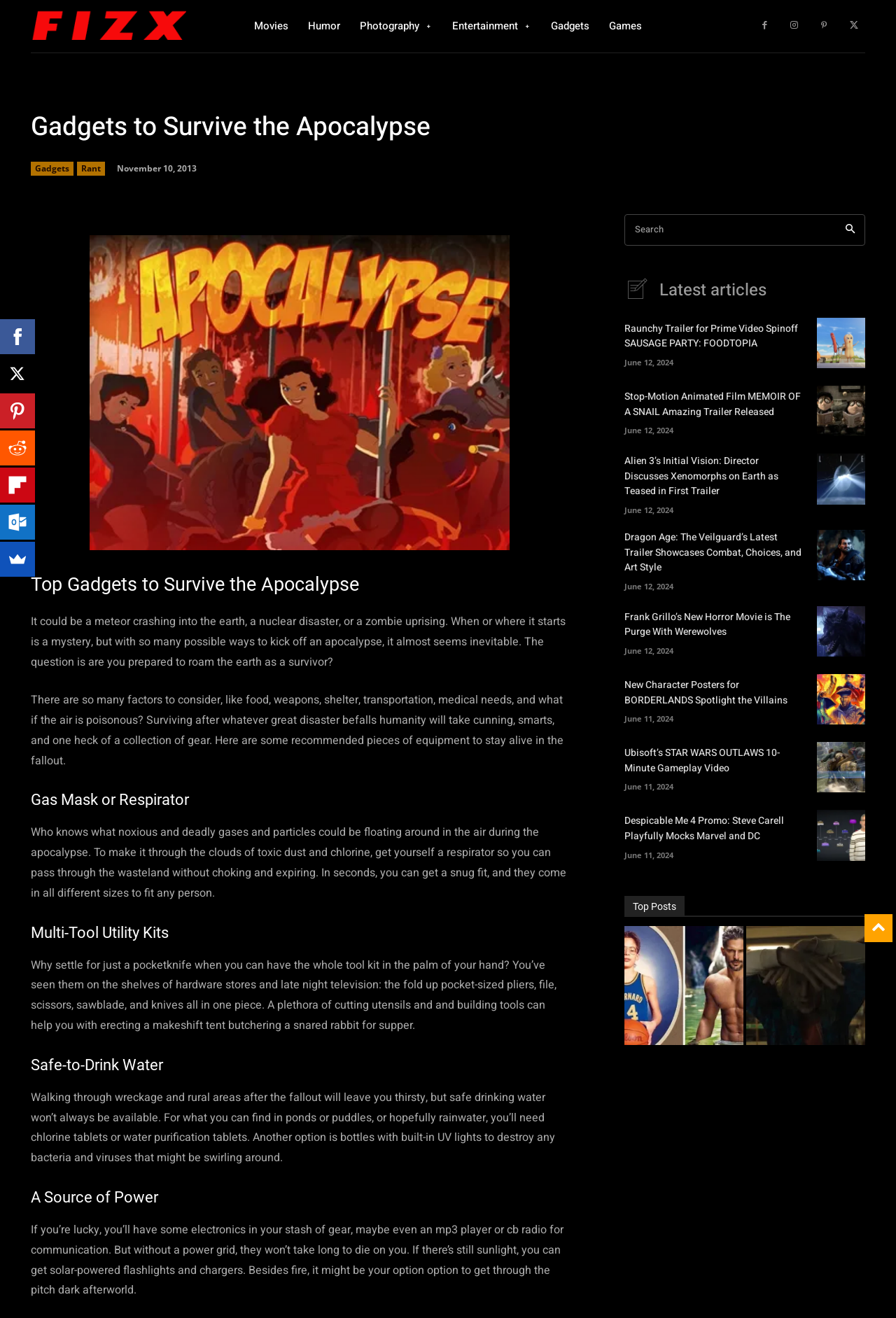What is the function of a multi-tool utility kit?
Provide a comprehensive and detailed answer to the question.

The function of a multi-tool utility kit is to provide various tools, such as pliers, file, scissors, sawblade, and knives, that can be used for different purposes, as mentioned in the section 'Multi-Tool Utility Kits' which explains that it can help with tasks like erecting a makeshift tent or butchering a snared rabbit for supper.